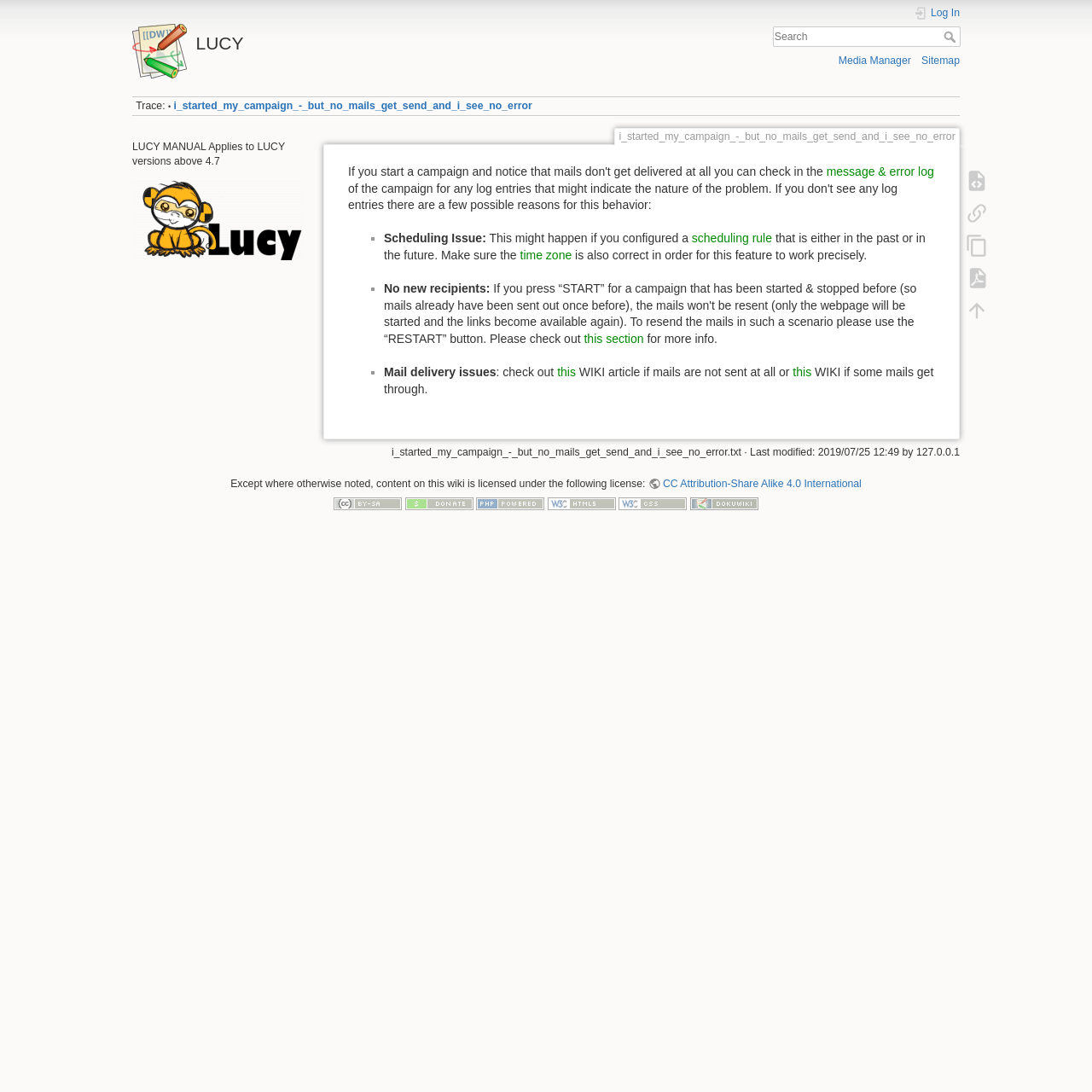Please determine the bounding box coordinates of the element's region to click for the following instruction: "Search for something".

[0.508, 0.024, 0.879, 0.043]